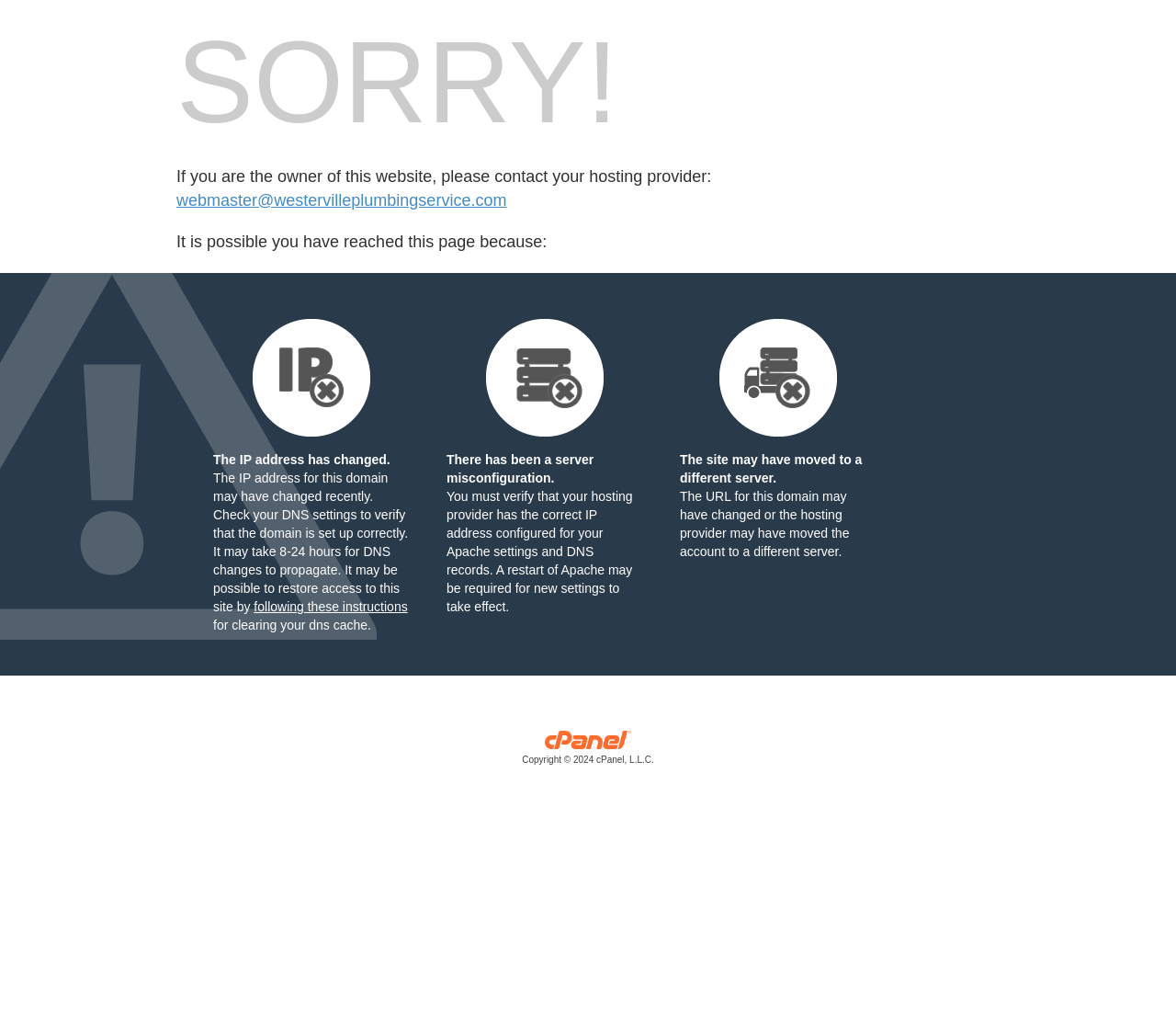Given the element description, predict the bounding box coordinates in the format (top-left x, top-left y, bottom-right x, bottom-right y). Make sure all values are between 0 and 1. Here is the element description: webmaster@westervilleplumbingservice.com

[0.15, 0.189, 0.431, 0.207]